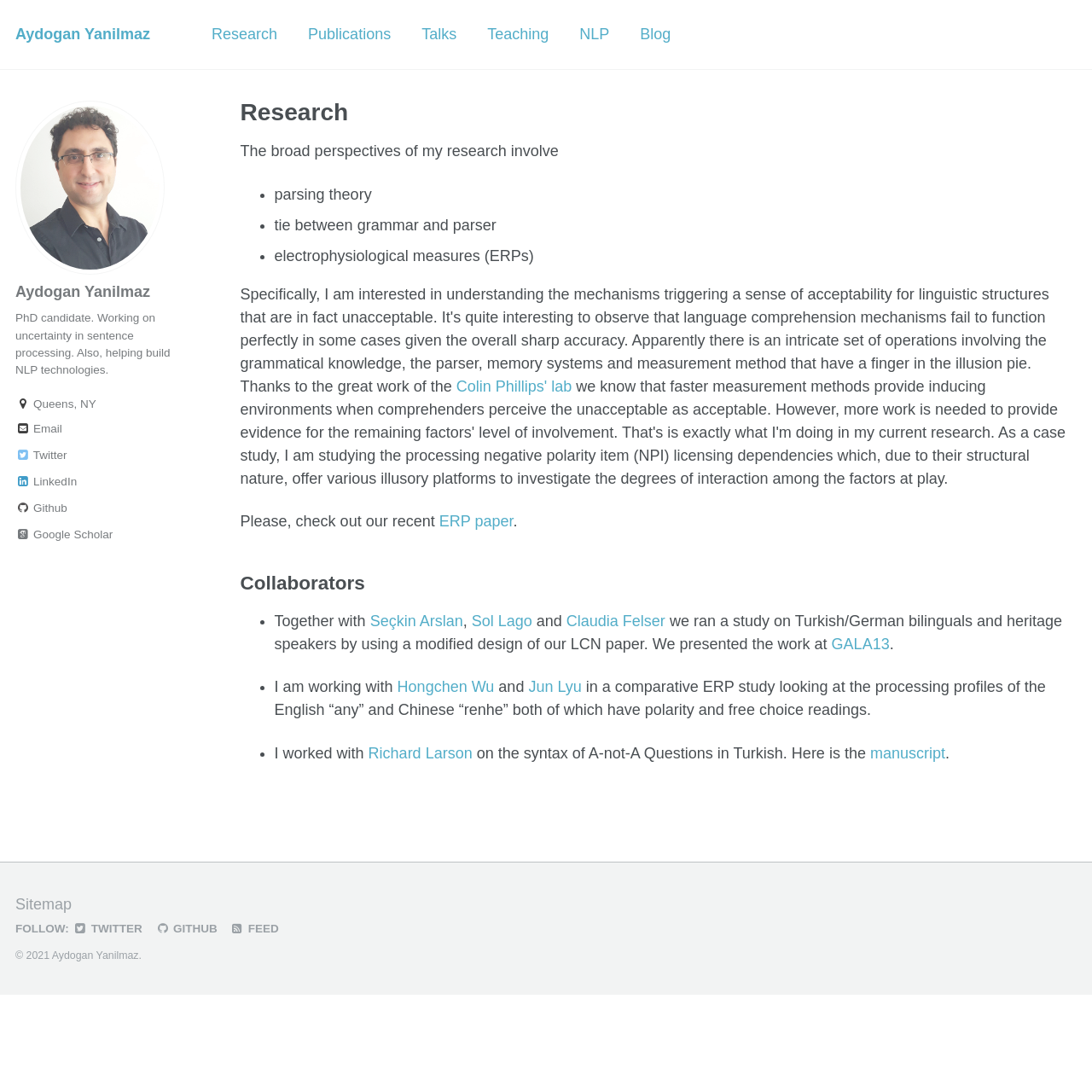Generate a thorough explanation of the webpage's elements.

This webpage is about Aydogan Yanilmaz, a PhD candidate, and his research in natural language processing (NLP). At the top of the page, there are several links to different sections of the website, including "Research", "Publications", "Talks", "Teaching", "NLP", and "Blog". 

Below the links, there is a main section that contains an image of Aydogan Yanilmaz, a heading with his name, and a brief description of himself as a PhD candidate working on uncertainty in sentence processing and helping build NLP technologies. His location, Queens, NY, is also mentioned. 

Underneath, there are links to his email, Twitter, LinkedIn, Github, and Google Scholar profiles. 

The "Research" section is divided into several subsections. The first subsection describes the broad perspectives of his research, which involve parsing theory, the tie between grammar and parser, and electrophysiological measures (ERPs). 

The next subsection mentions his collaboration with Colin Phillips' lab and links to a recent ERP paper. 

The "Collaborators" section lists his collaborators, including Seçkin Arslan, Sol Lago, and Claudia Felser, and describes their joint research projects. 

The page also mentions his ongoing research projects, including a comparative ERP study with Hongchen Wu and Jun Lyu, and a syntax project with Richard Larson. 

At the bottom of the page, there are links to the sitemap, Twitter, Github, and feed, as well as a copyright notice.